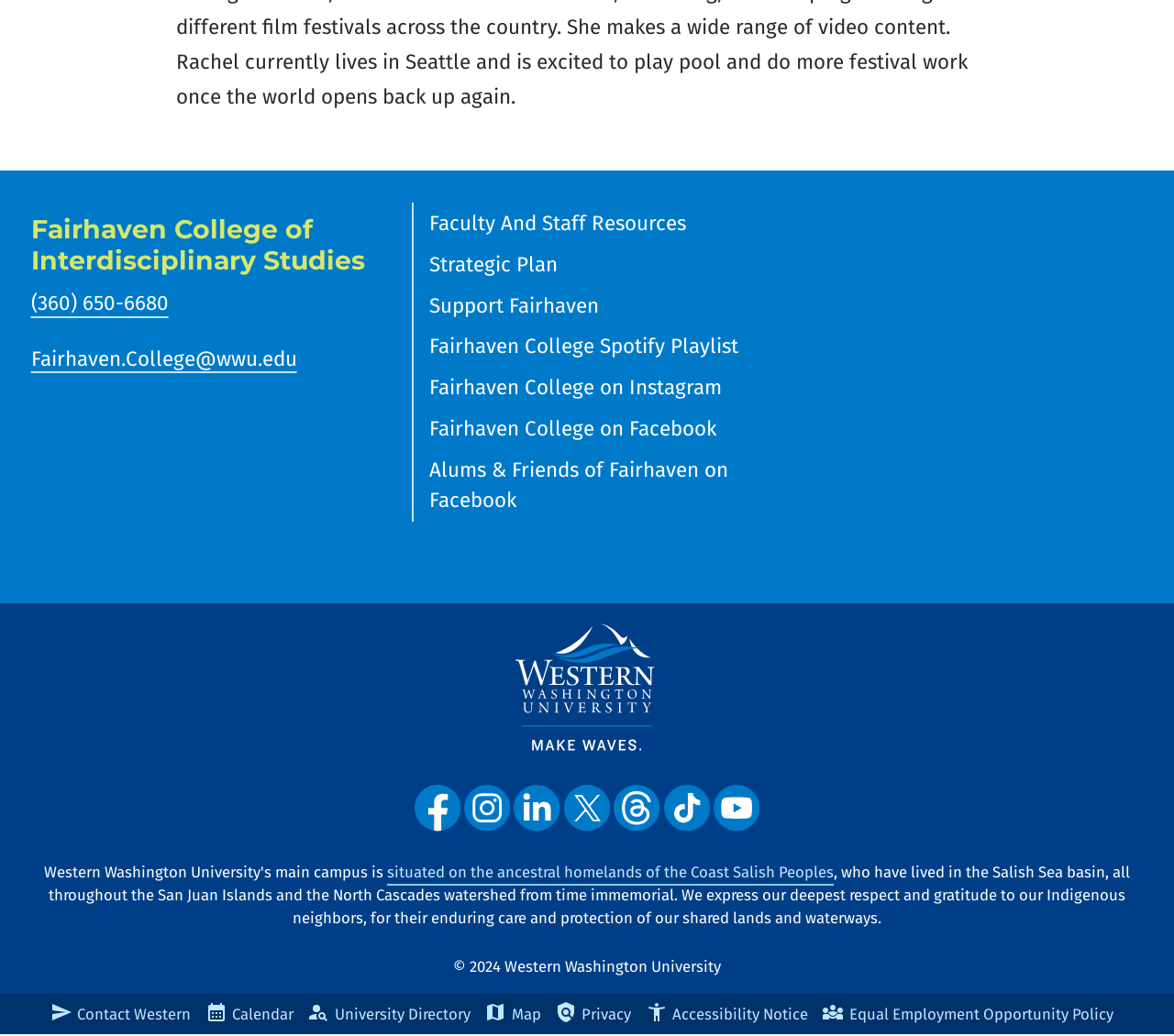Using the provided description Calendar, find the bounding box coordinates for the UI element. Provide the coordinates in (top-left x, top-left y, bottom-right x, bottom-right y) format, ensuring all values are between 0 and 1.

[0.175, 0.96, 0.259, 0.999]